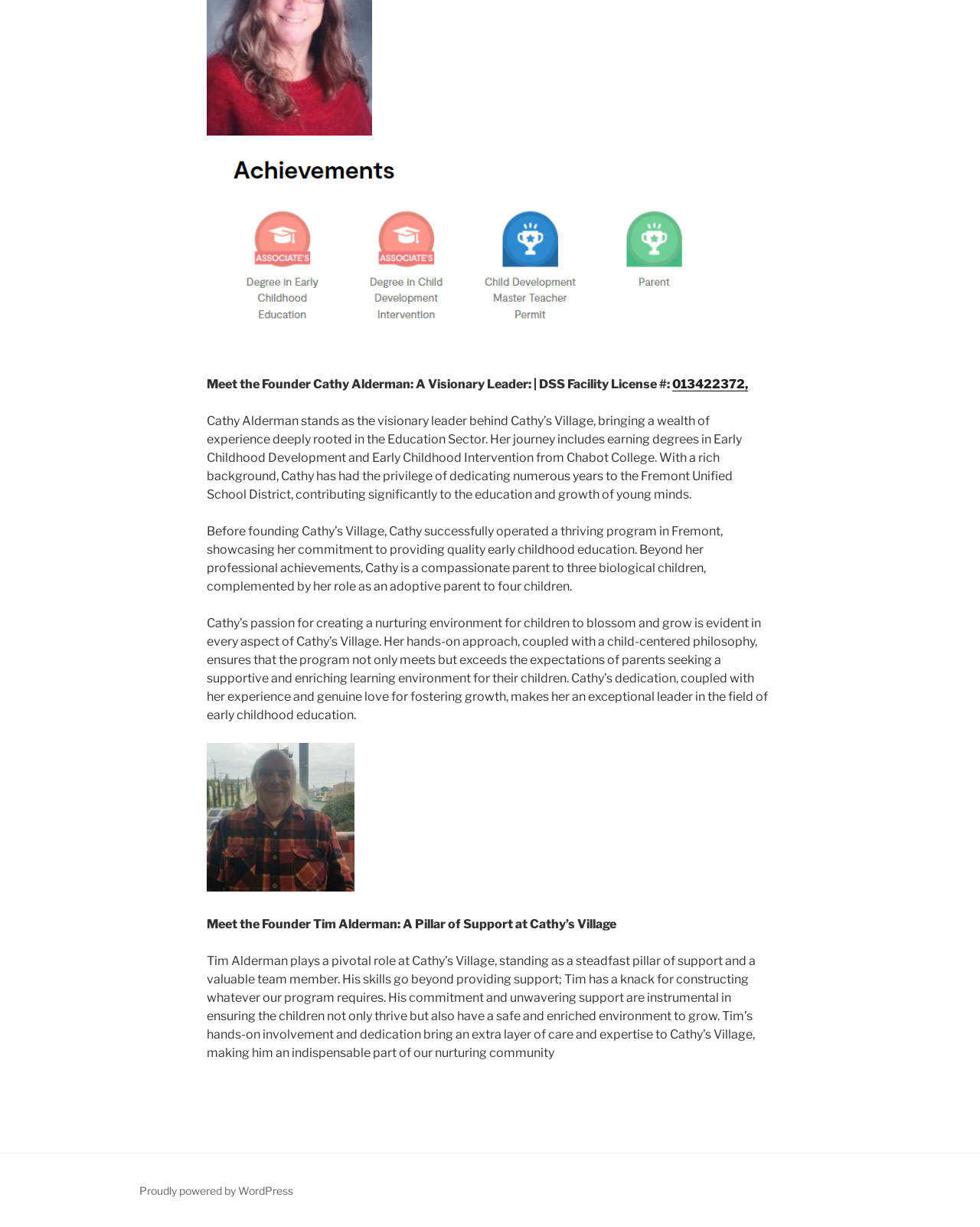Provide the bounding box coordinates, formatted as (top-left x, top-left y, bottom-right x, bottom-right y), with all values being floating point numbers between 0 and 1. Identify the bounding box of the UI element that matches the description: 013422372,

[0.686, 0.307, 0.763, 0.319]